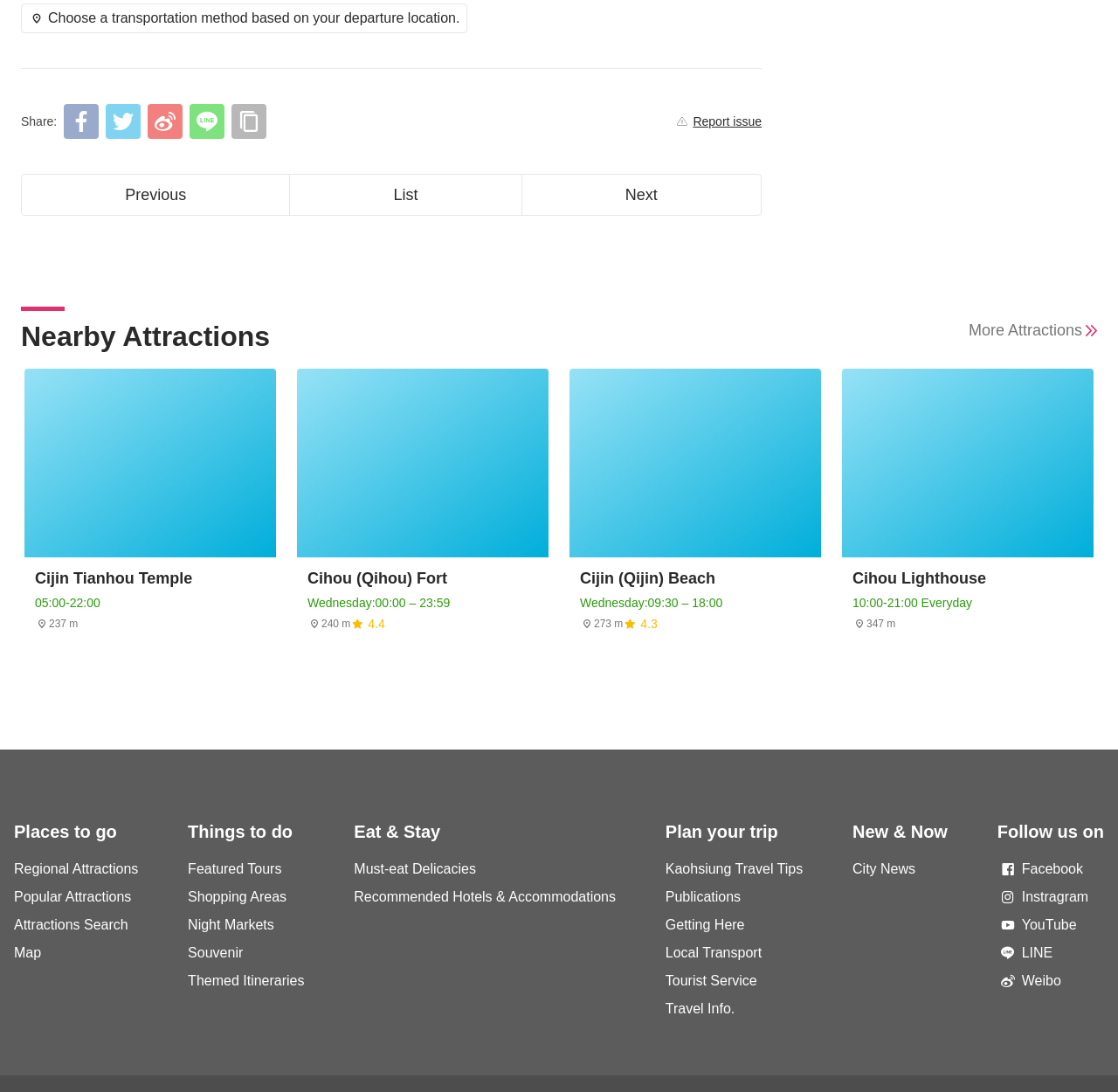Give a concise answer using only one word or phrase for this question:
What is the last option under 'Plan your trip'?

Travel Info.